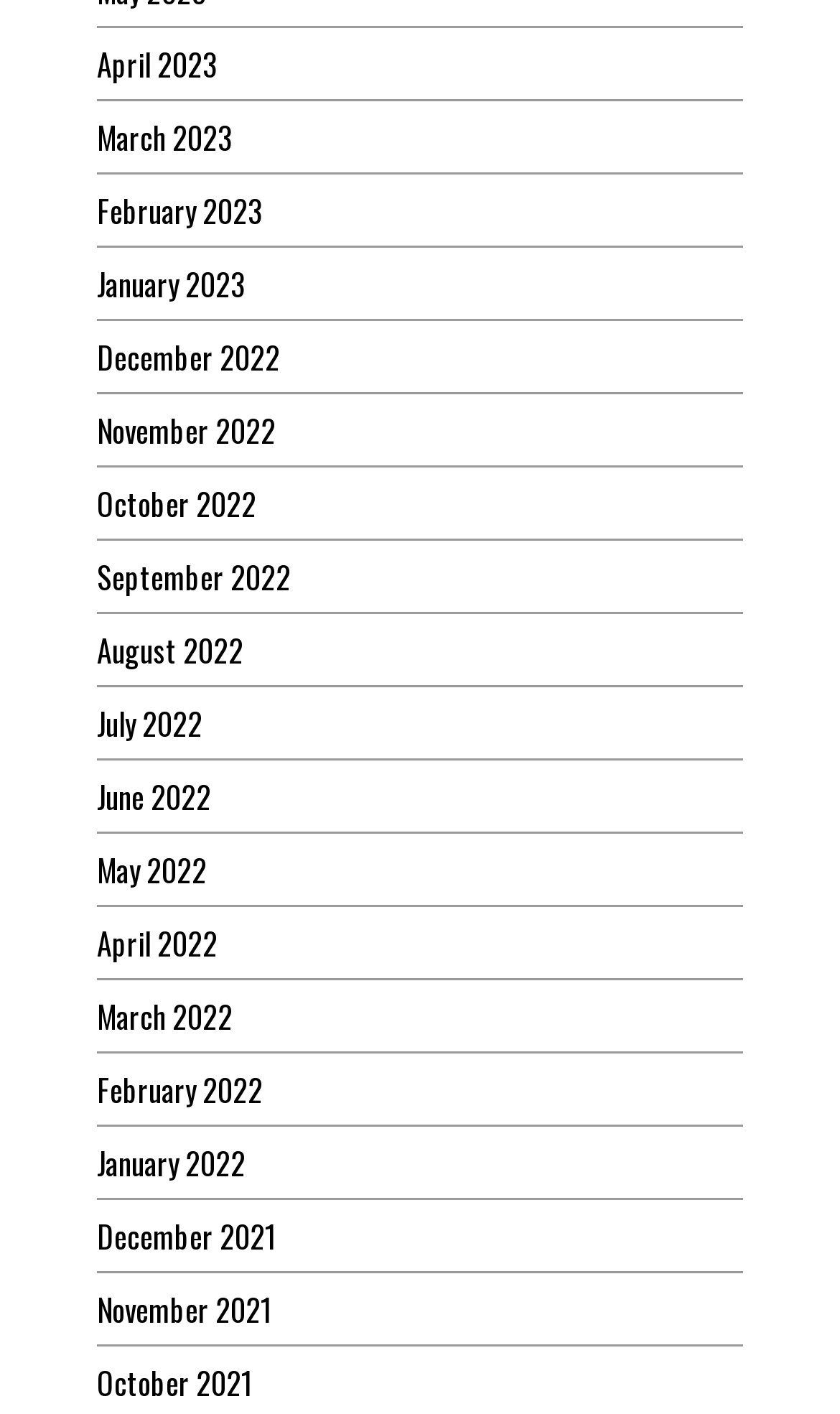Show the bounding box coordinates for the HTML element described as: "April 2023".

[0.115, 0.029, 0.259, 0.061]